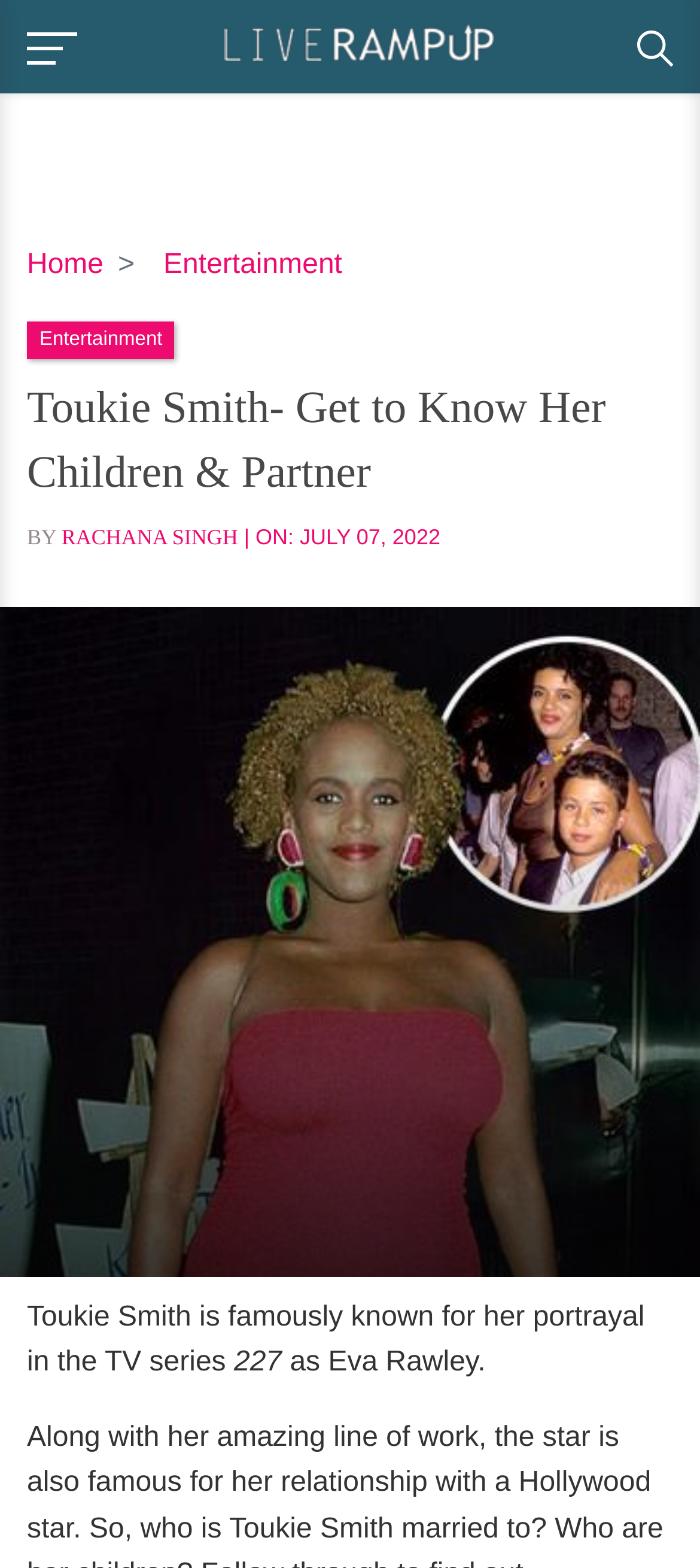Determine the bounding box coordinates for the HTML element described here: "Rachana Singh".

[0.088, 0.334, 0.34, 0.35]